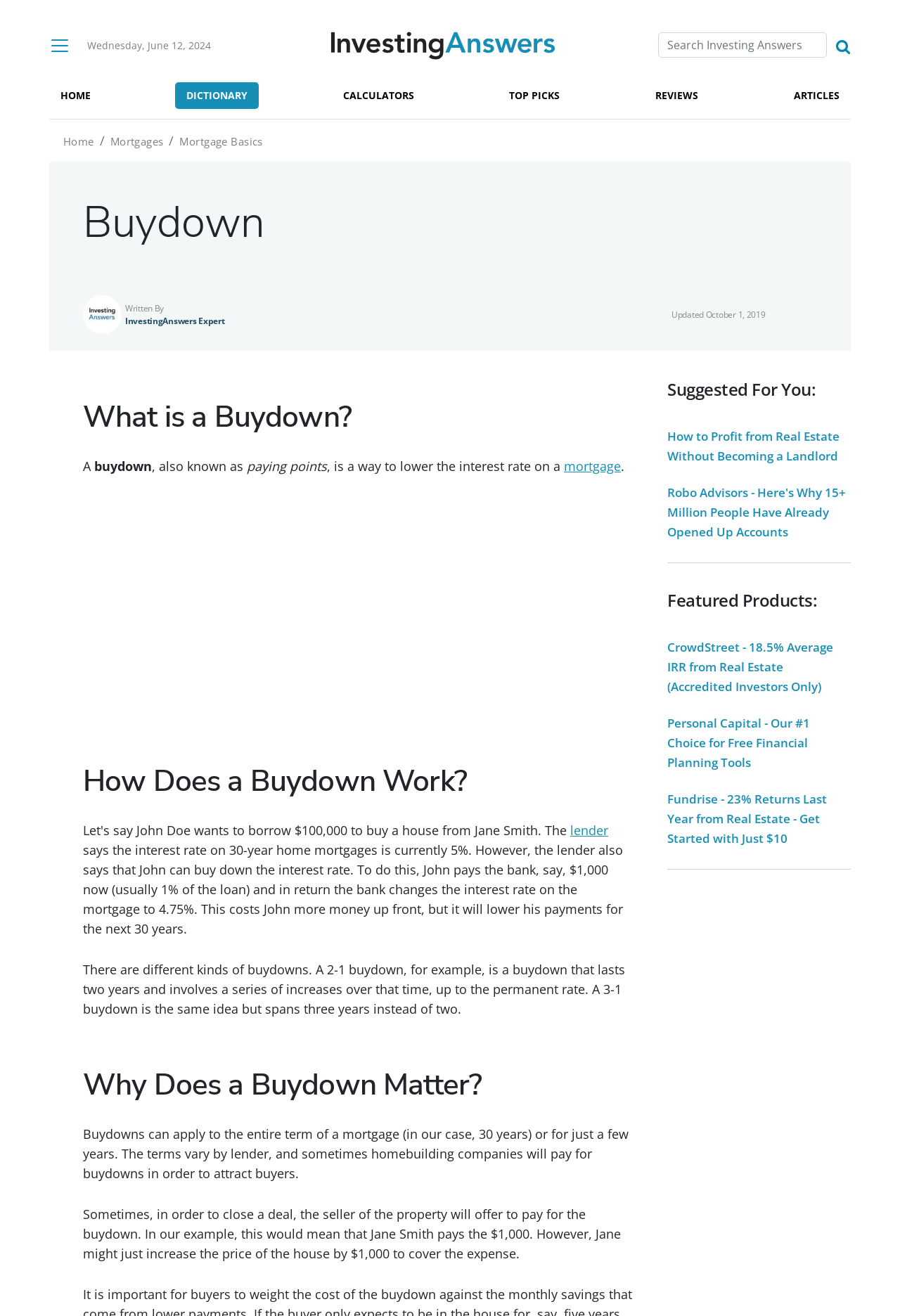Please mark the clickable region by giving the bounding box coordinates needed to complete this instruction: "Learn more about CrowdStreet".

[0.741, 0.486, 0.926, 0.528]